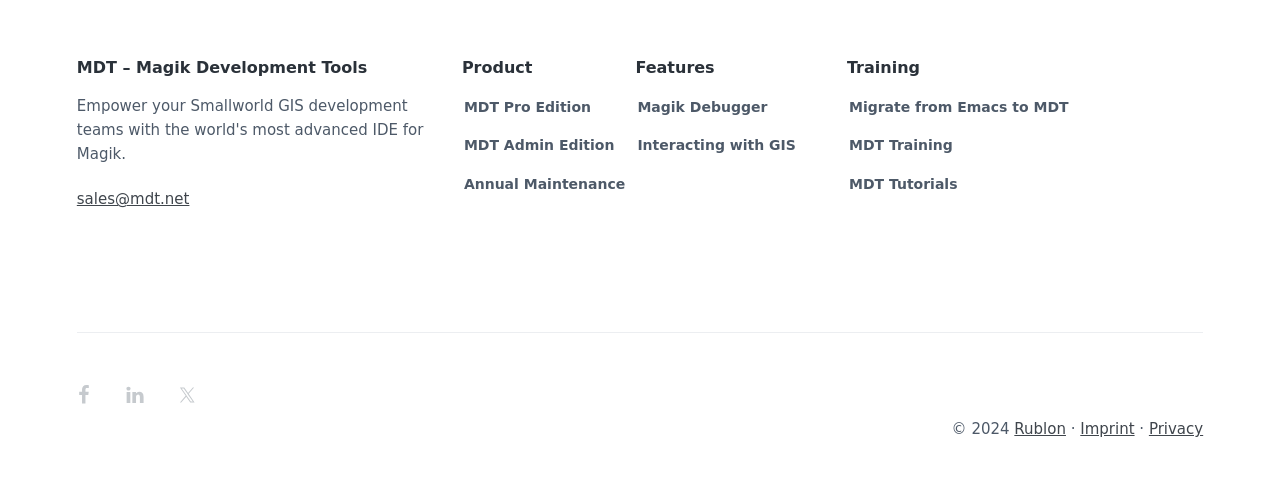How many social media links are present?
Give a detailed and exhaustive answer to the question.

There are three social media links present at the bottom of the webpage, which are Facebook, LinkedIn, and Twitter, each with an accompanying image.